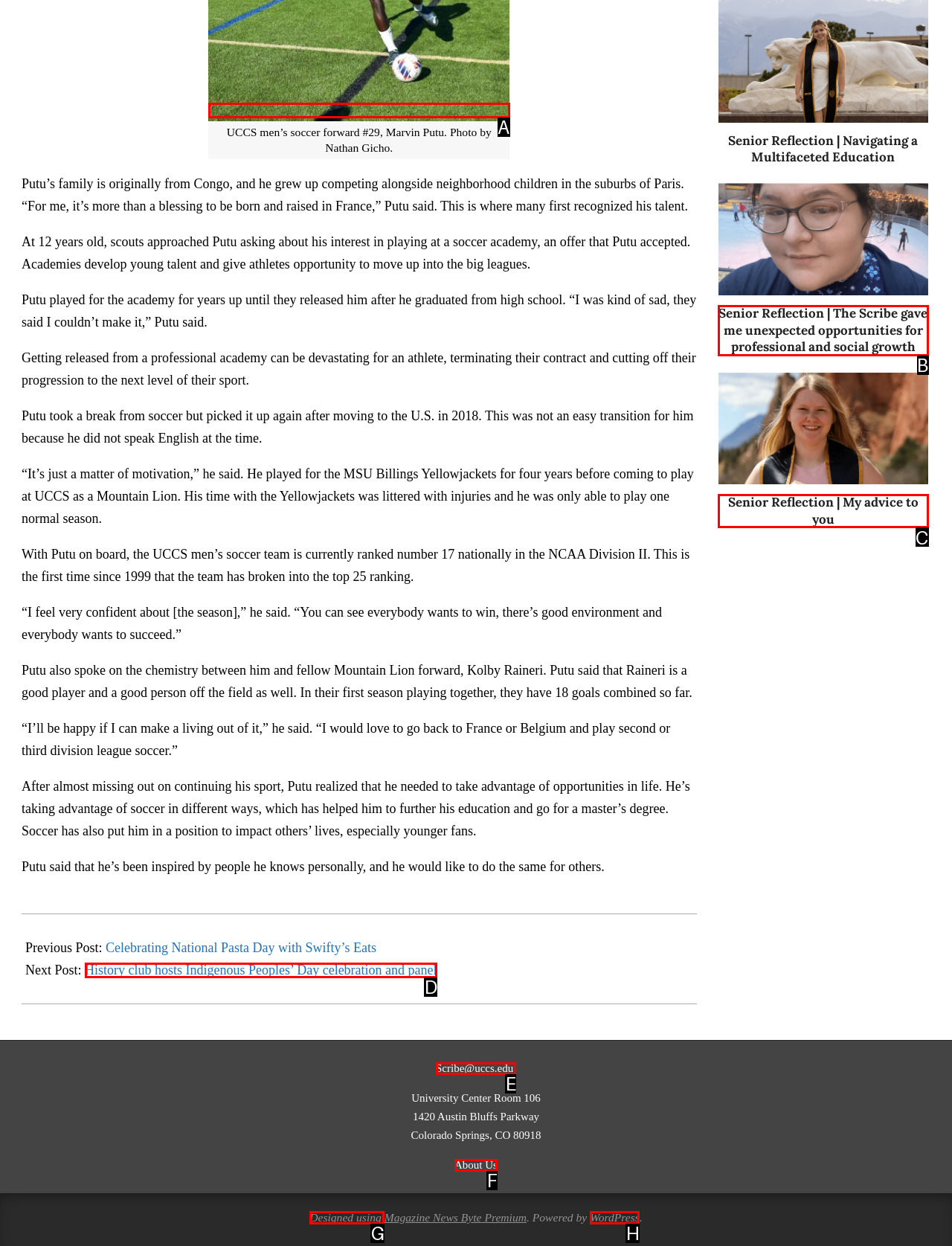Choose the HTML element that best fits the description: WordPress. Answer with the option's letter directly.

H